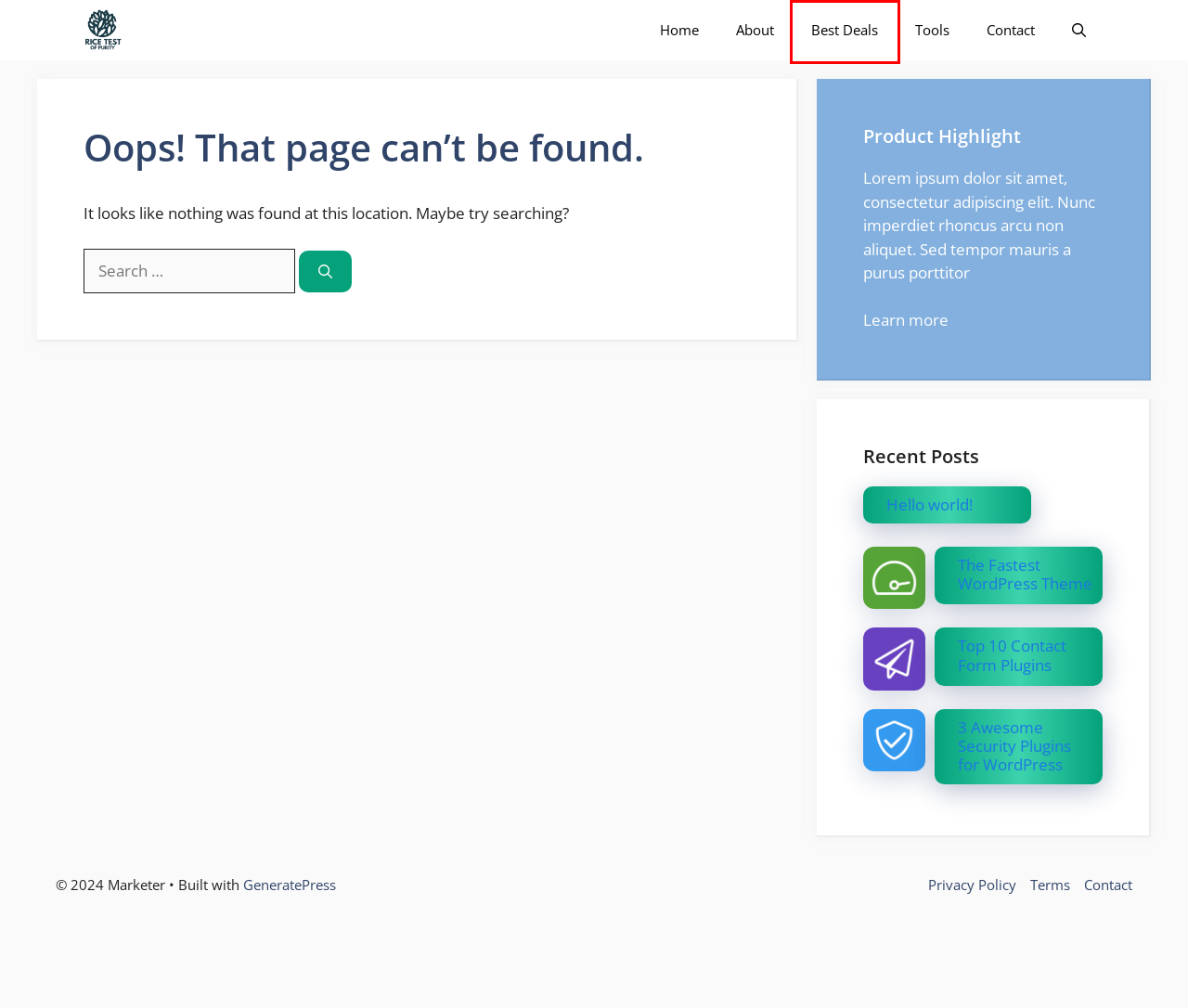You are given a webpage screenshot where a red bounding box highlights an element. Determine the most fitting webpage description for the new page that loads after clicking the element within the red bounding box. Here are the candidates:
A. The Fastest WordPress Theme – Best Rice Purity Test
B. Contact – Best Rice Purity Test
C. Top 10 Contact Form Plugins – Best Rice Purity Test
D. Tools – Best Rice Purity Test
E. Best Deals – Best Rice Purity Test
F. About – Best Rice Purity Test
G. 3 Awesome Security Plugins for WordPress – Best Rice Purity Test
H. Best Rice Purity Test – Best Rice Purity Test

E